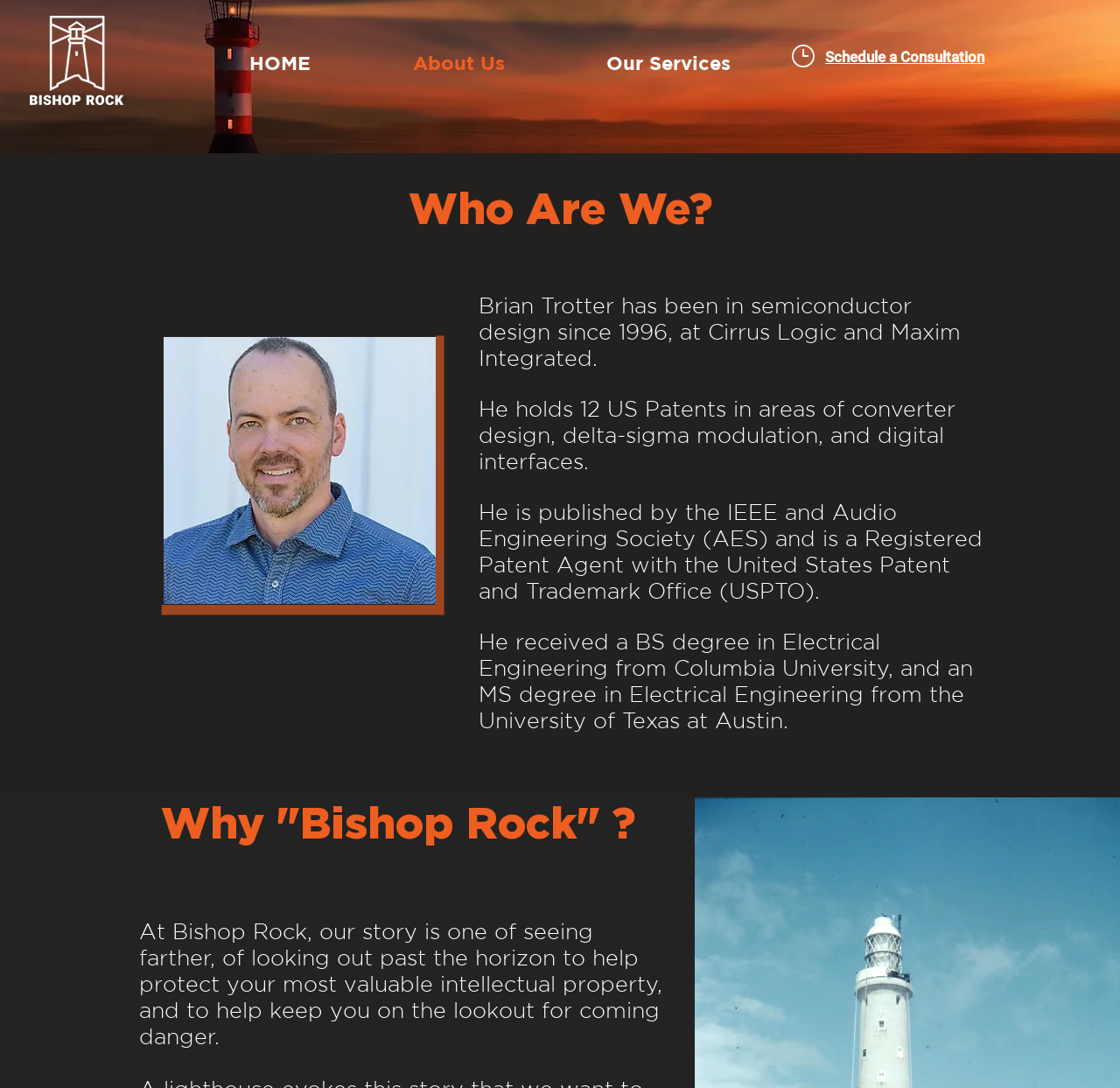Please determine the bounding box coordinates of the element to click on in order to accomplish the following task: "Click the About Us link". Ensure the coordinates are four float numbers ranging from 0 to 1, i.e., [left, top, right, bottom].

[0.344, 0.039, 0.528, 0.073]